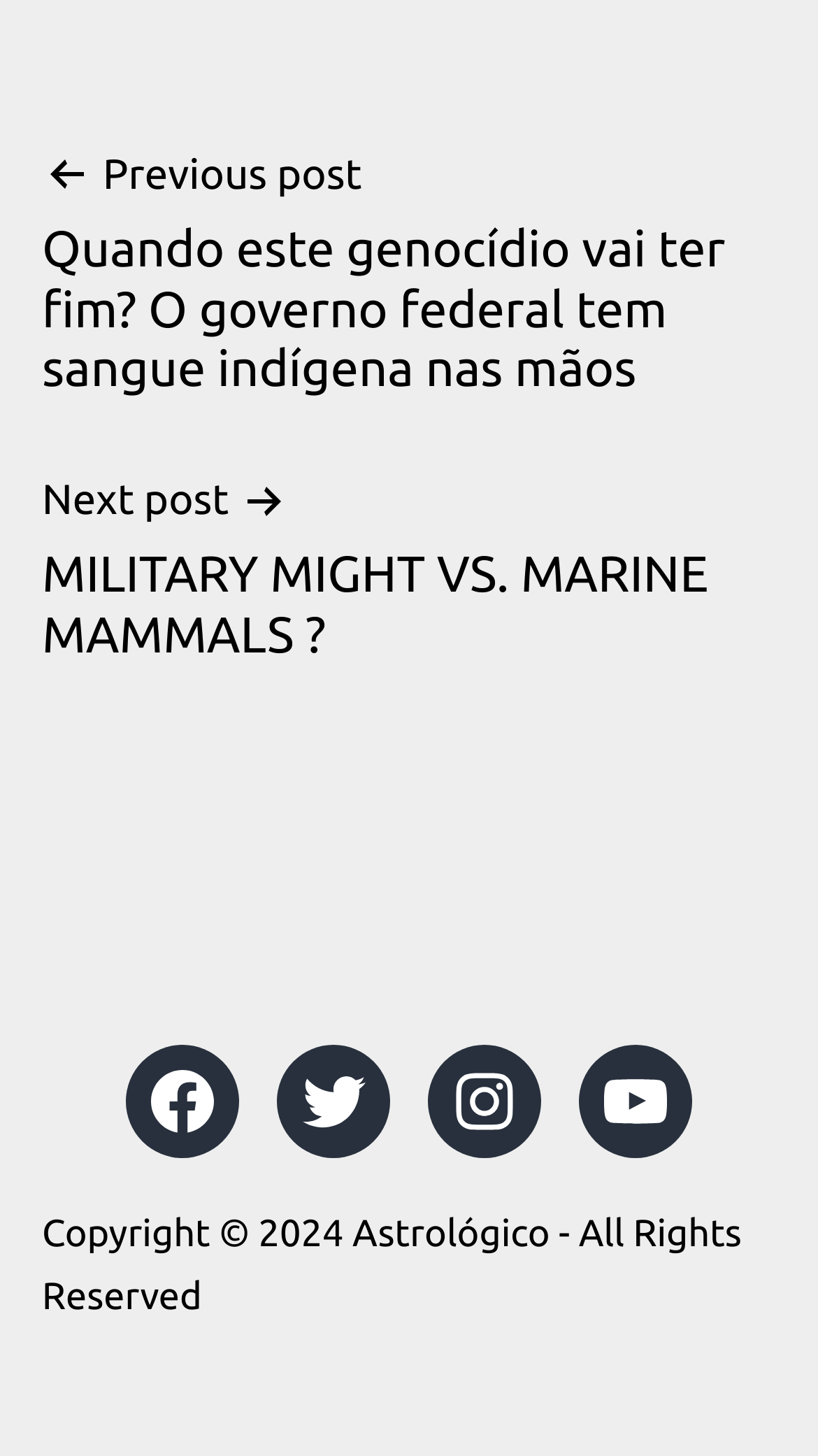What is the copyright information?
Look at the image and answer the question using a single word or phrase.

Copyright 2024 Astrológico